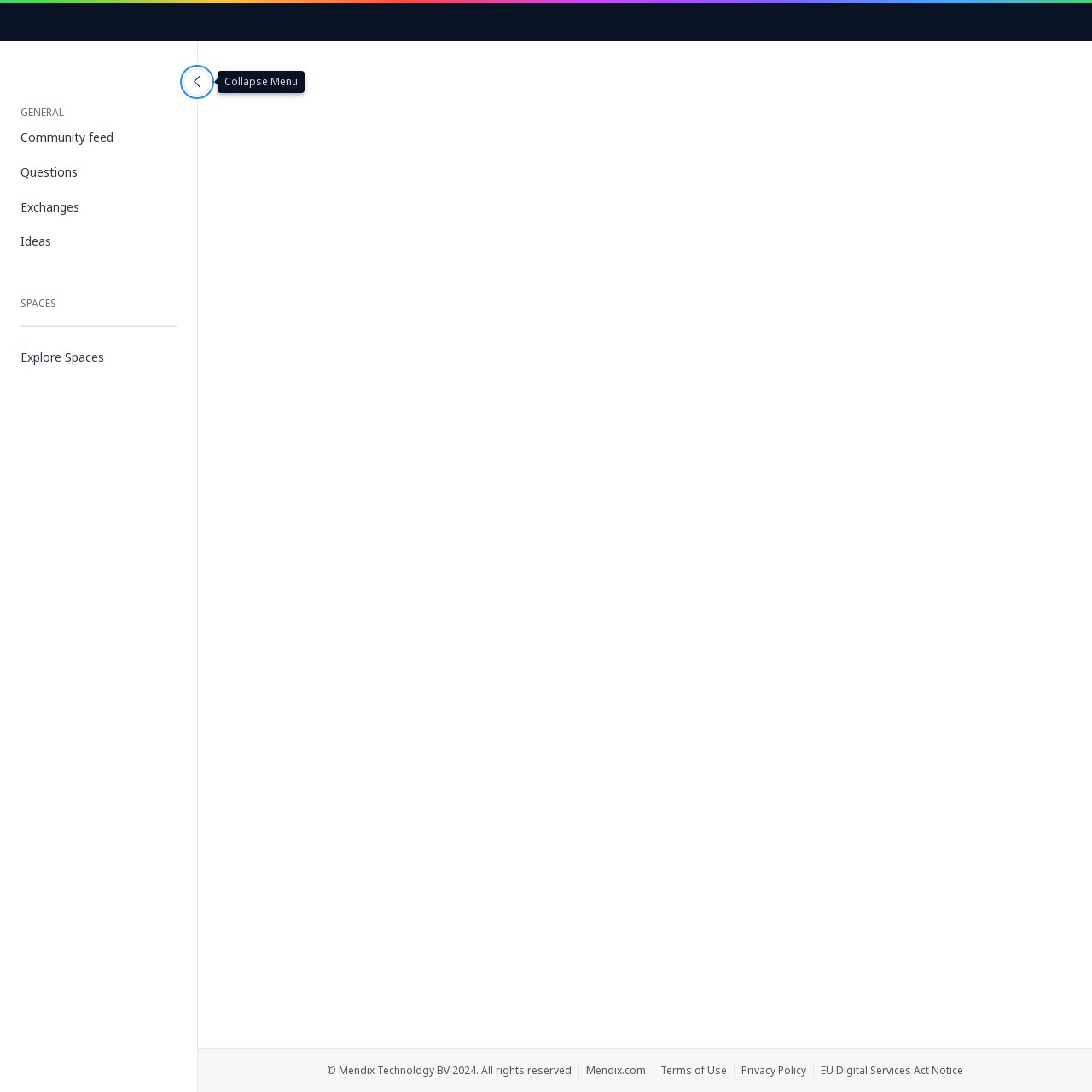Please determine the bounding box coordinates for the element with the description: "Collapse Menu".

[0.168, 0.062, 0.193, 0.088]